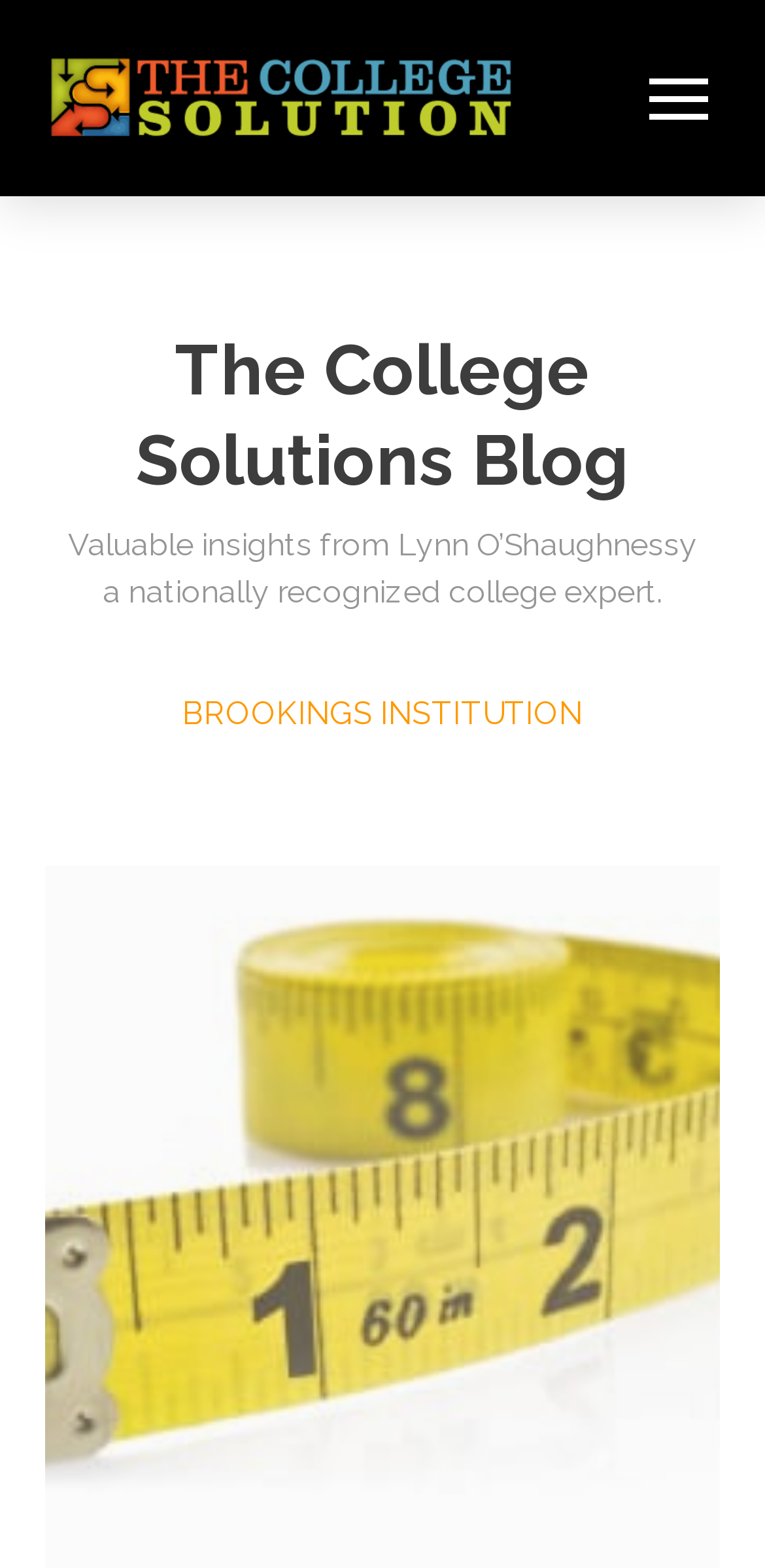Locate the primary headline on the webpage and provide its text.

The College Solutions Blog